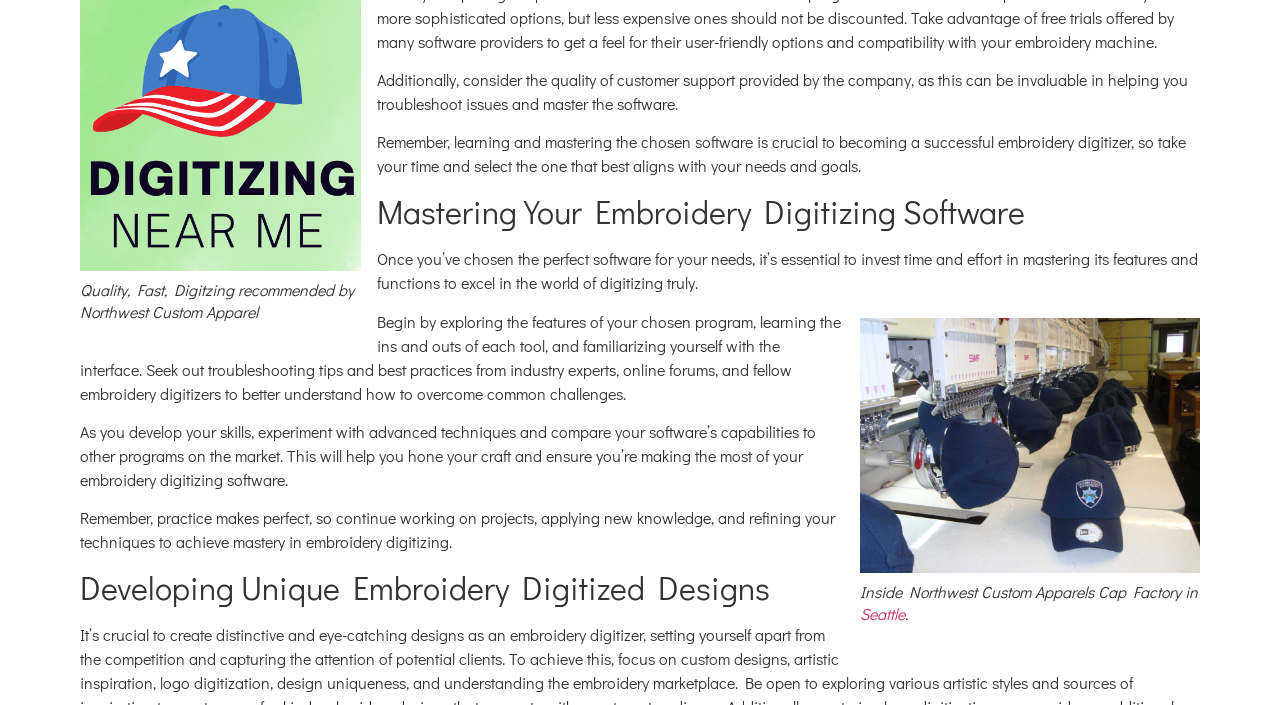For the element described, predict the bounding box coordinates as (top-left x, top-left y, bottom-right x, bottom-right y). All values should be between 0 and 1. Element description: Seattle

[0.672, 0.855, 0.707, 0.885]